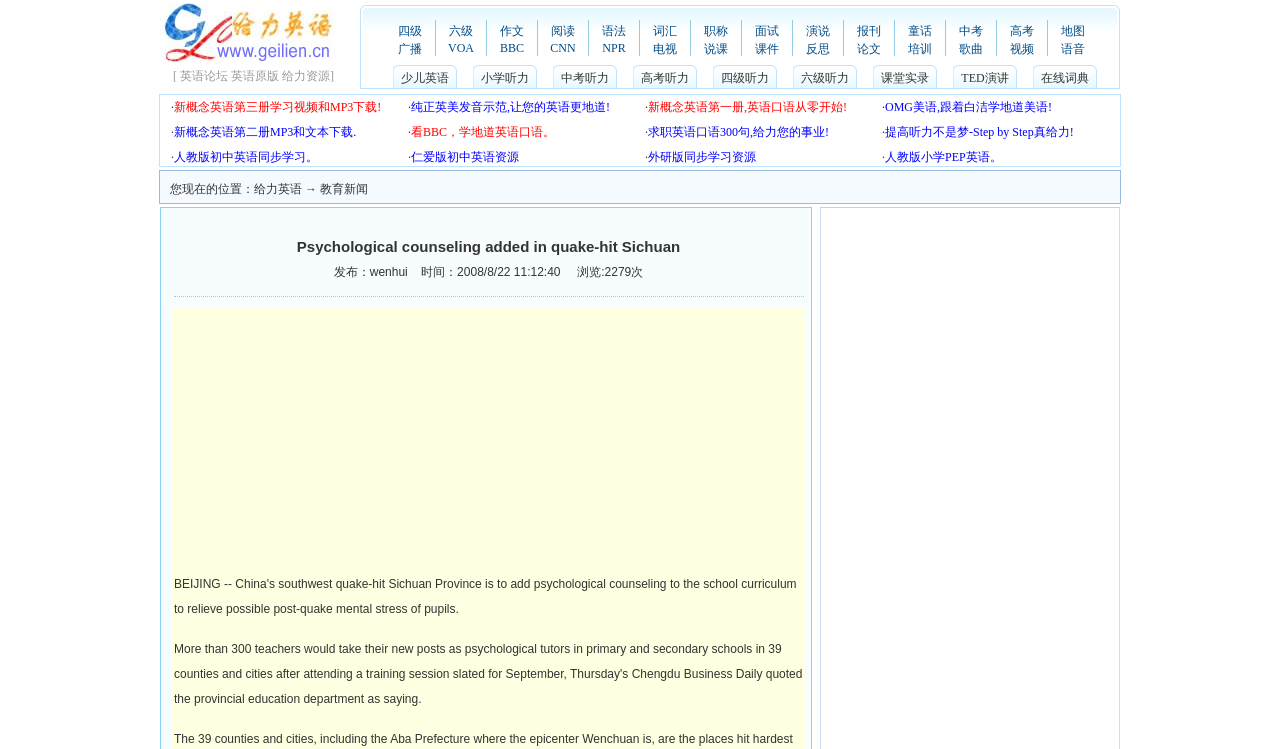Please identify the bounding box coordinates of the clickable region that I should interact with to perform the following instruction: "Explore the '教育新闻' section". The coordinates should be expressed as four float numbers between 0 and 1, i.e., [left, top, right, bottom].

[0.25, 0.243, 0.288, 0.262]